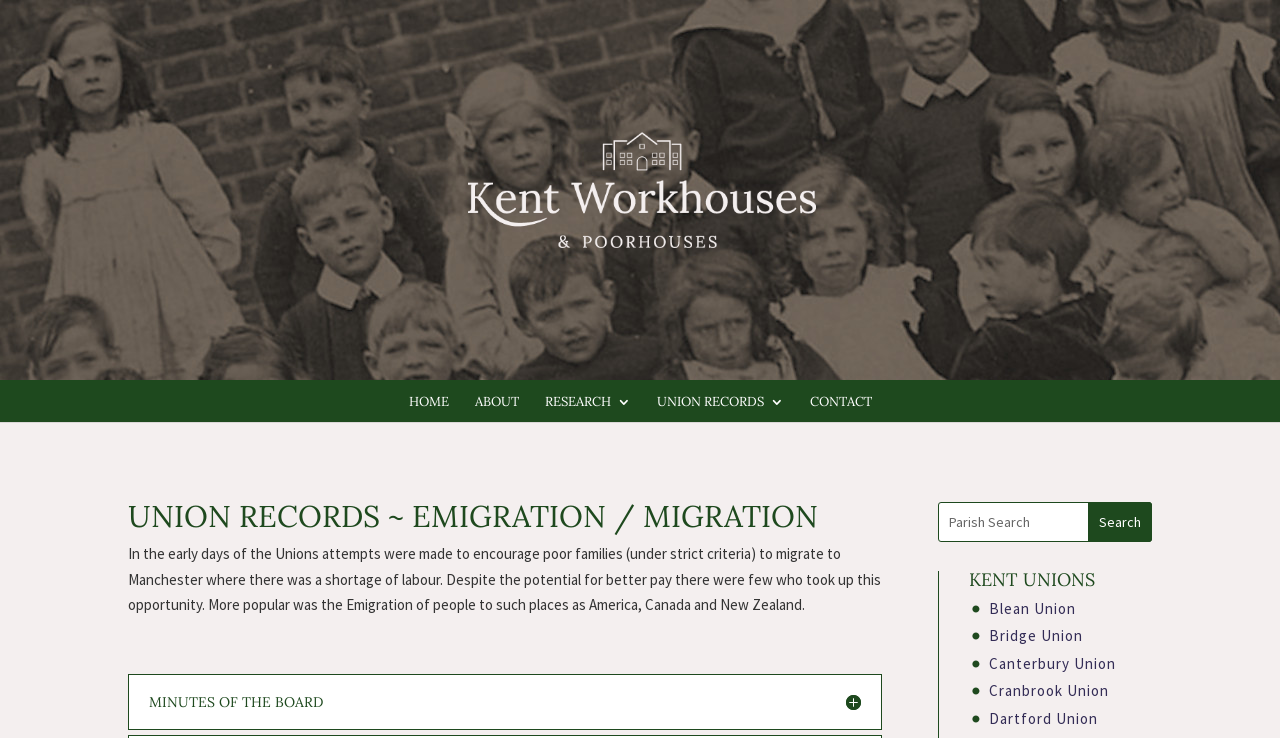Provide your answer to the question using just one word or phrase: What is the main topic of this webpage?

Kent parish poorhouses